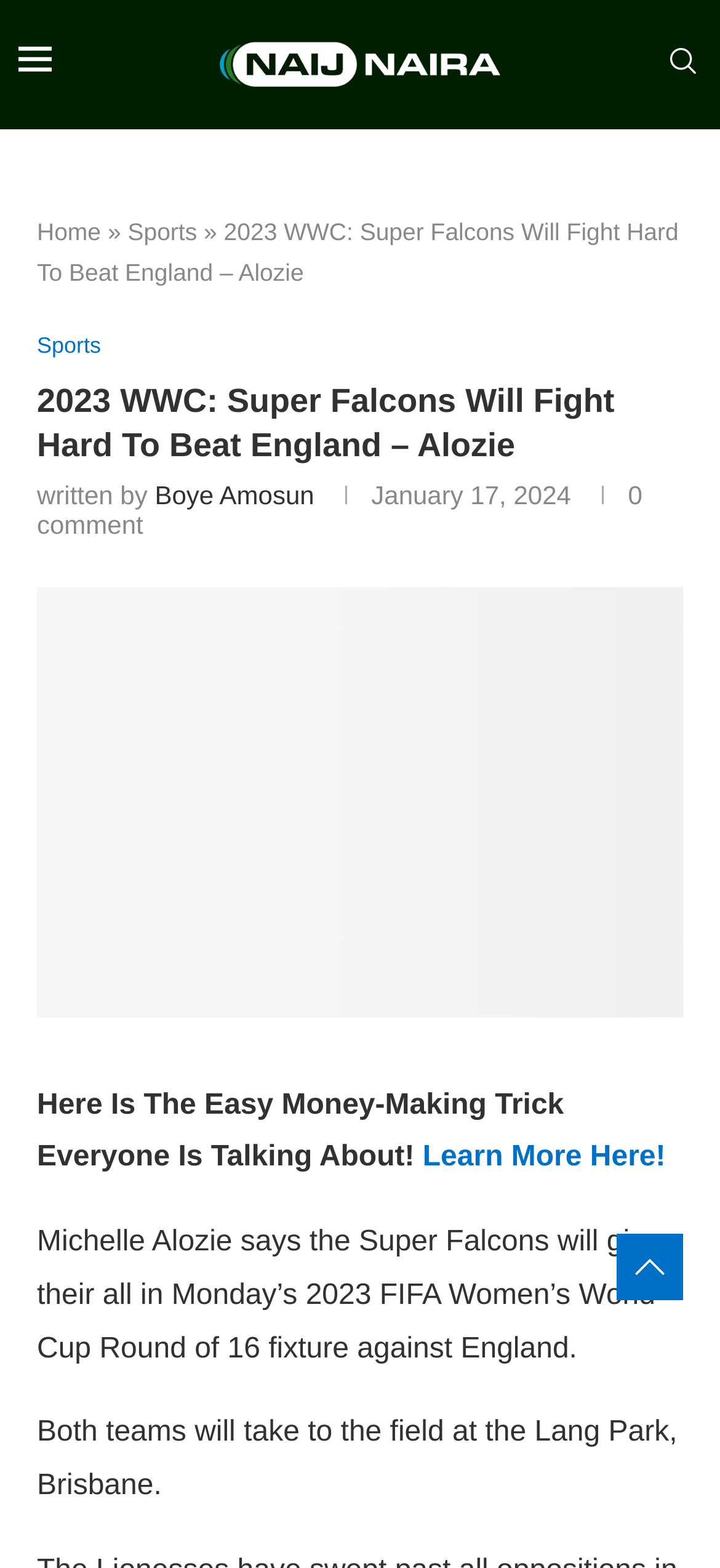Determine the bounding box coordinates of the region to click in order to accomplish the following instruction: "Learn more about the easy money-making trick". Provide the coordinates as four float numbers between 0 and 1, specifically [left, top, right, bottom].

[0.587, 0.728, 0.924, 0.748]